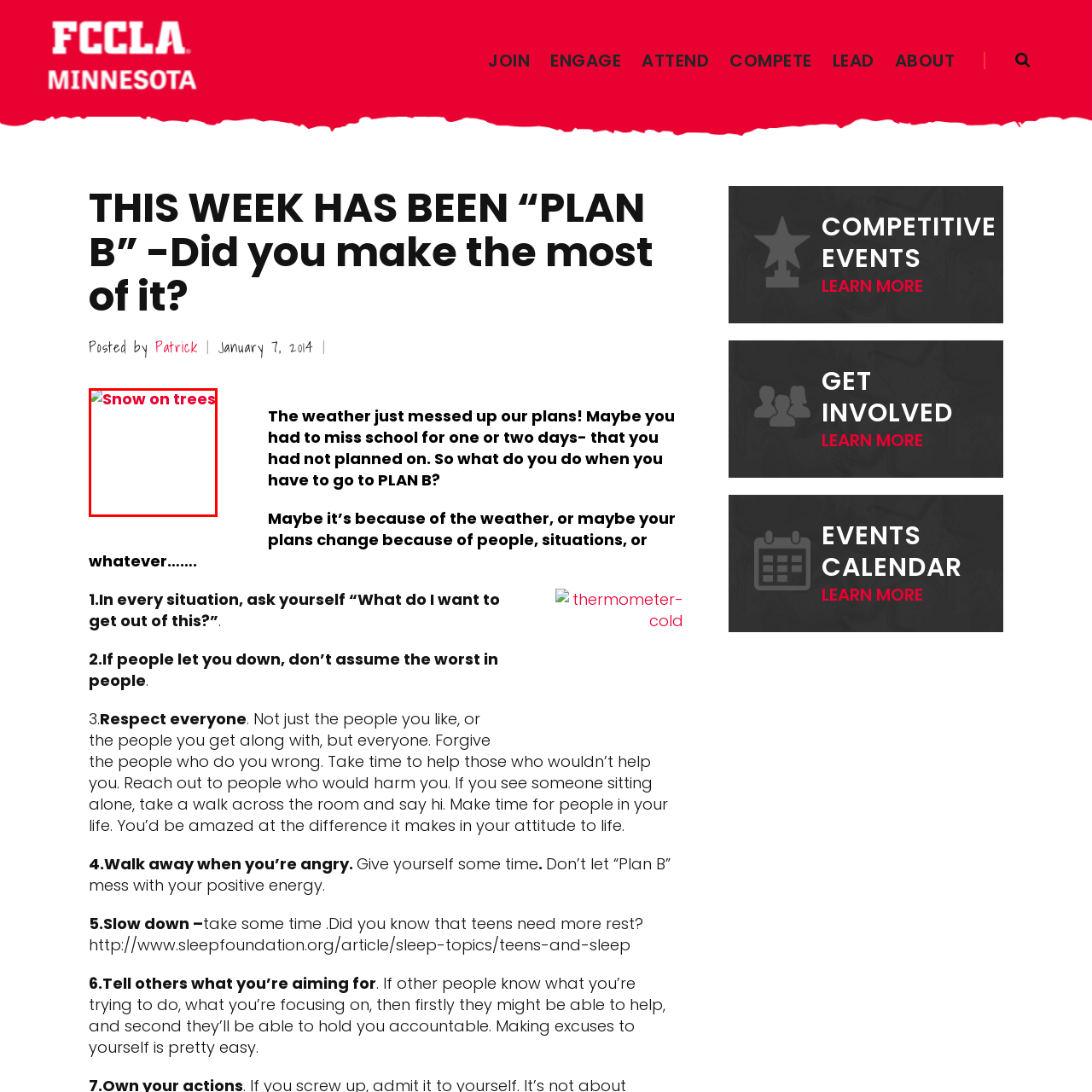What is covering the branches of the trees?
Concentrate on the image within the red bounding box and respond to the question with a detailed explanation based on the visual information provided.

According to the caption, a blanket of snow softly covers the branches of trees, creating a picturesque and tranquil atmosphere.